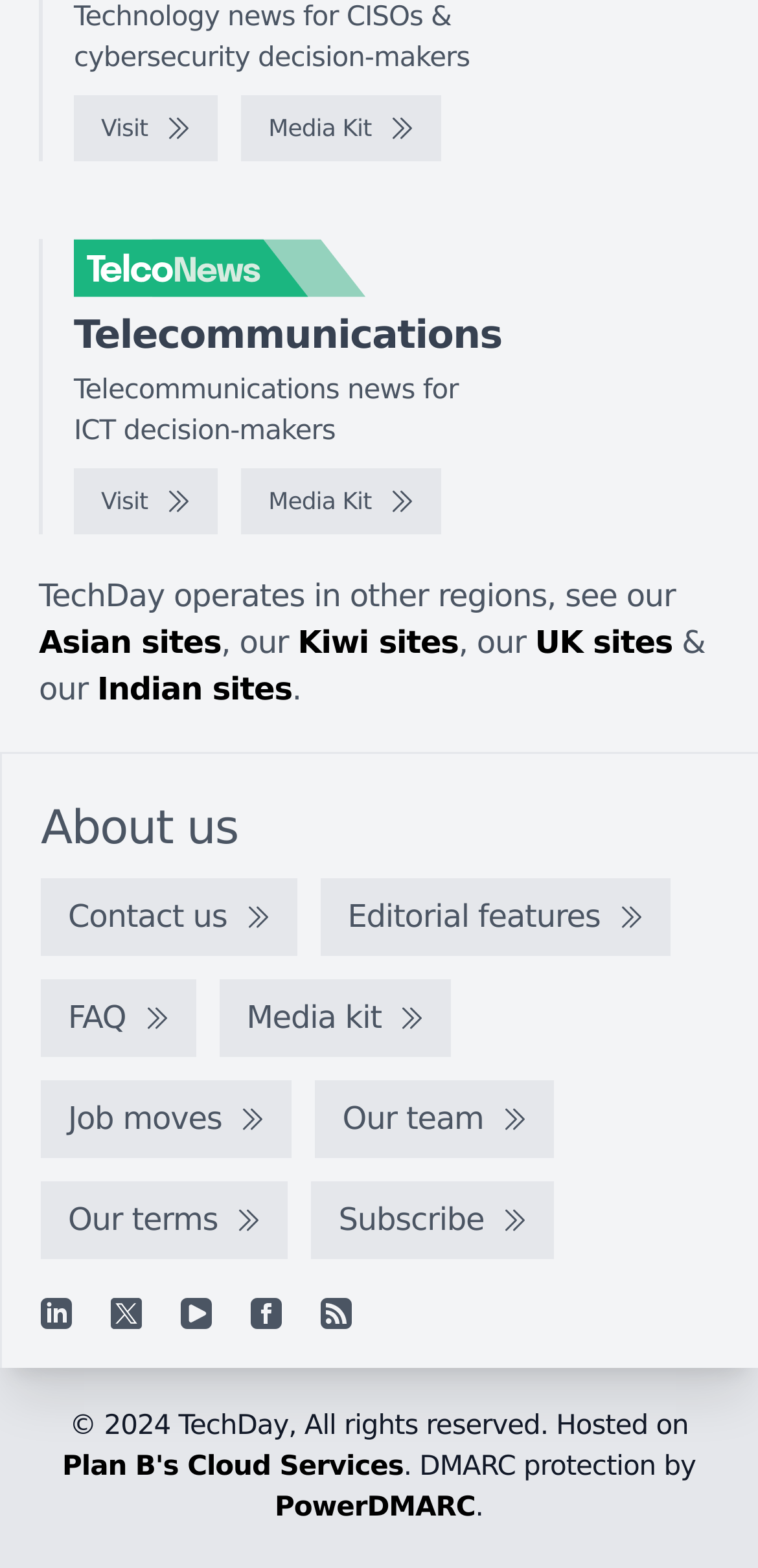Kindly provide the bounding box coordinates of the section you need to click on to fulfill the given instruction: "Subscribe to the newsletter".

[0.411, 0.754, 0.731, 0.804]